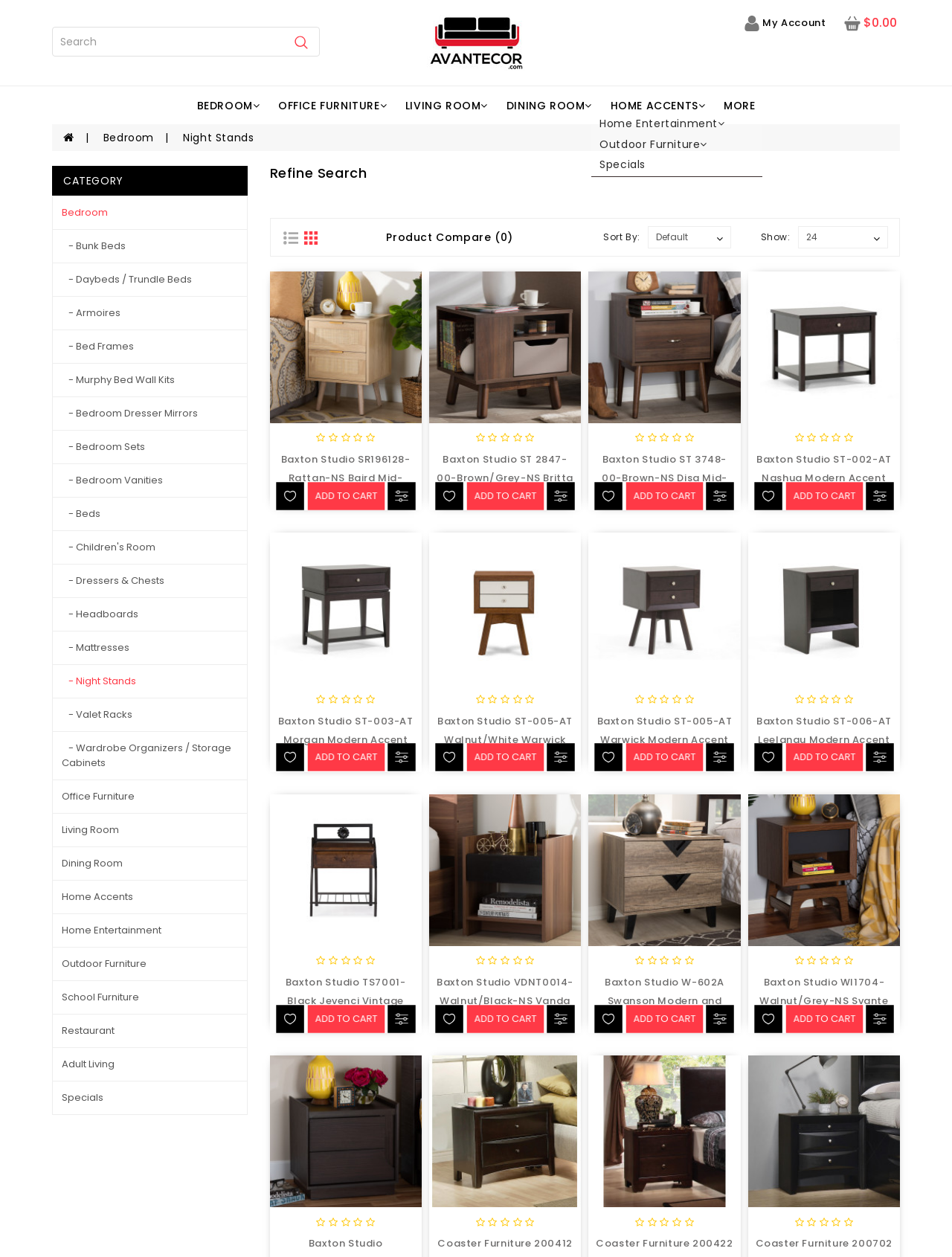Locate the bounding box of the UI element based on this description: "- Murphy Bed Wall Kits". Provide four float numbers between 0 and 1 as [left, top, right, bottom].

[0.055, 0.289, 0.26, 0.316]